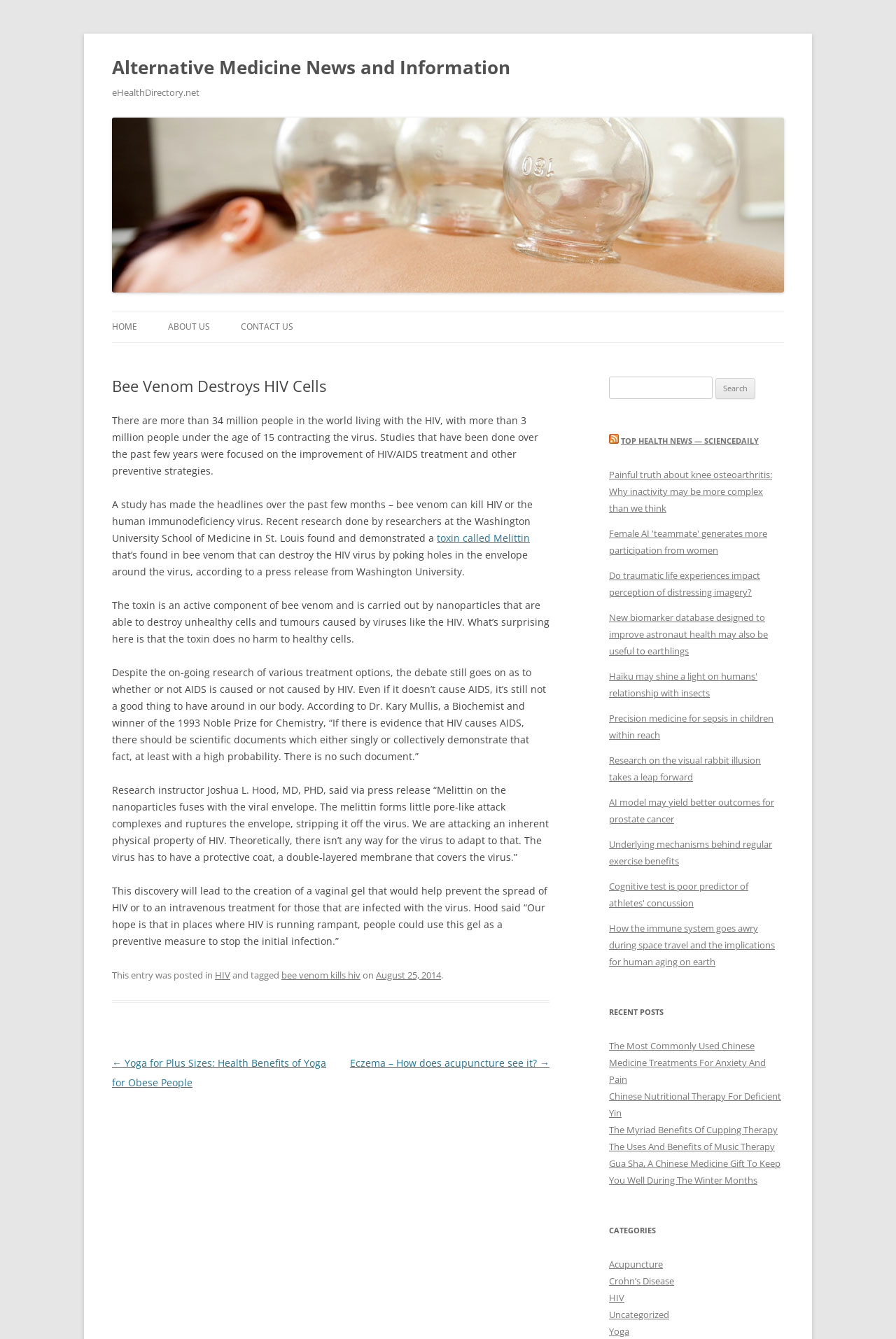What is the name of the toxin found in bee venom?
From the image, respond using a single word or phrase.

Melittin